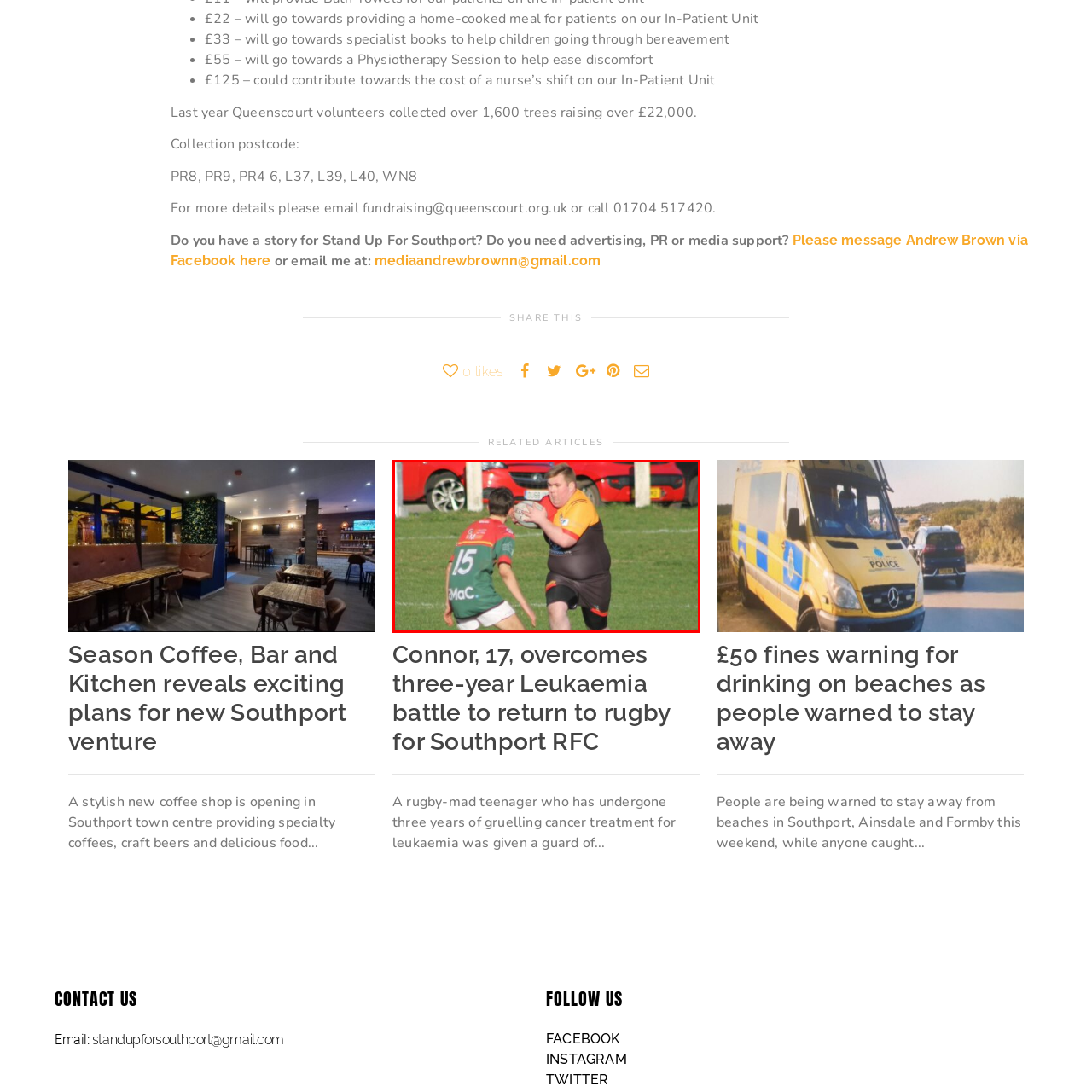What is the number on the opponent's jersey?
Observe the image inside the red bounding box carefully and answer the question in detail.

The caption specifically states that Connor is facing an opponent wearing the number 15 jersey, providing the exact number on the opponent's jersey.